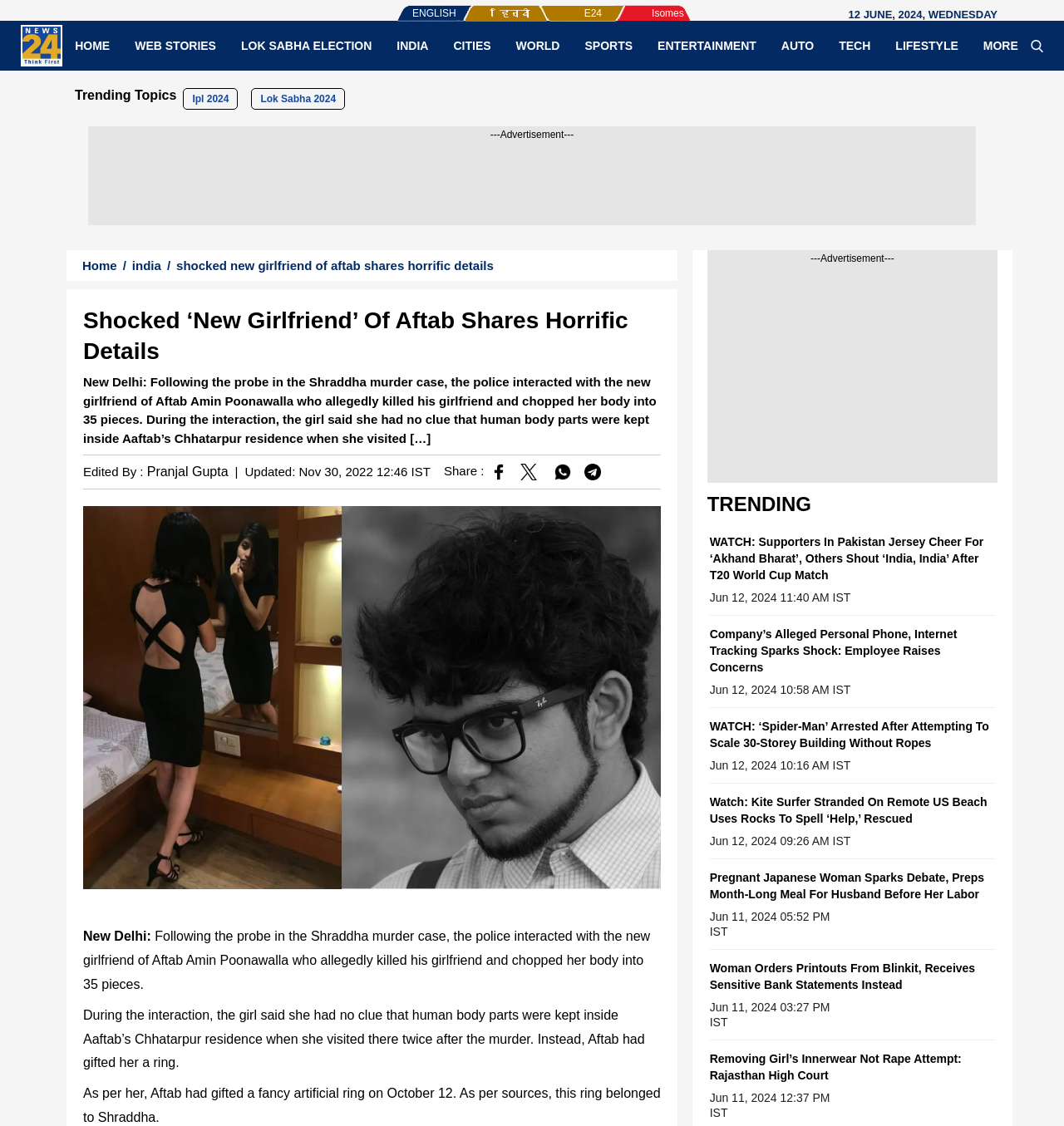Please mark the bounding box coordinates of the area that should be clicked to carry out the instruction: "Click on the 'TRENDING' link".

[0.665, 0.438, 0.762, 0.458]